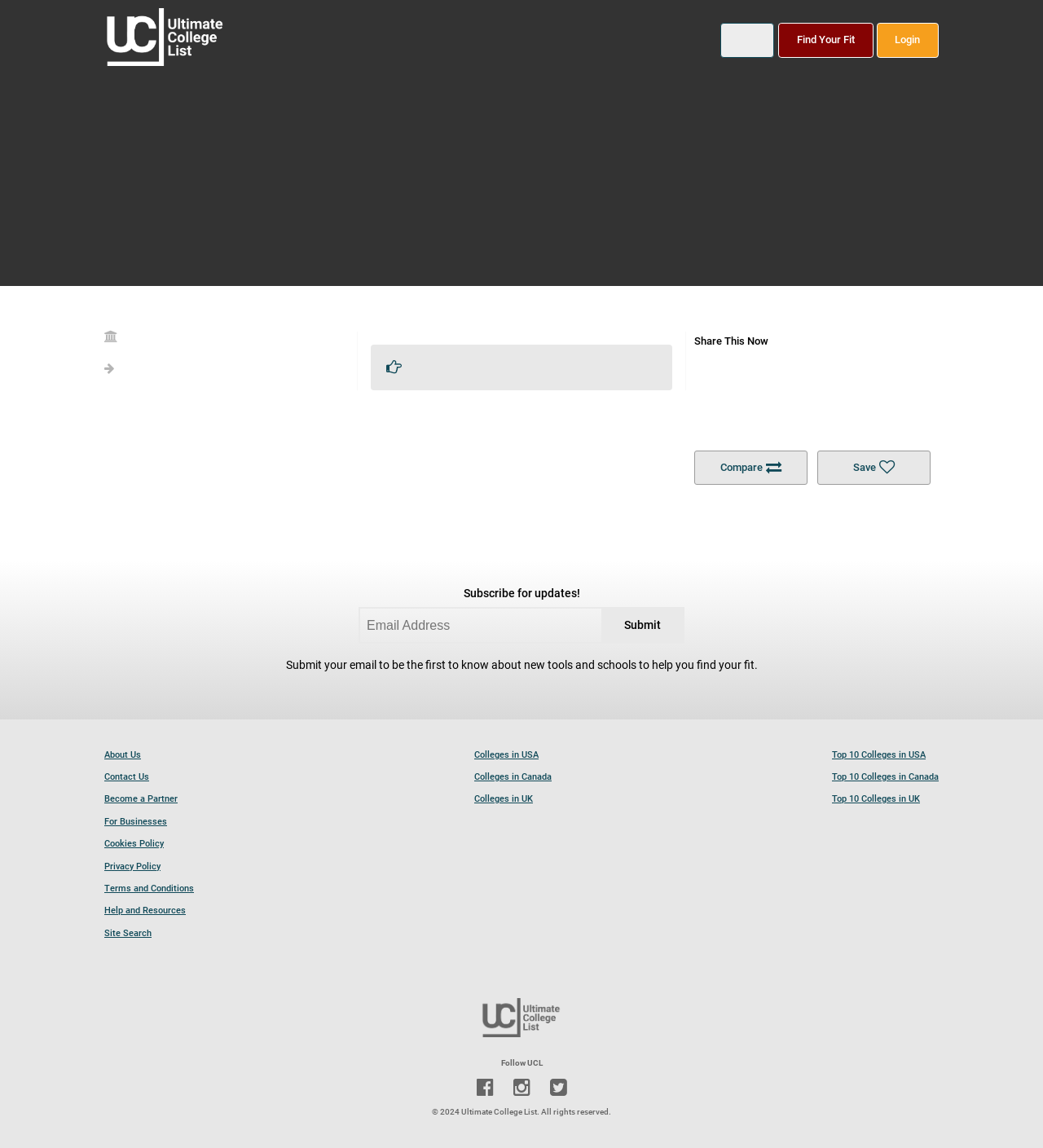Please specify the bounding box coordinates of the region to click in order to perform the following instruction: "View the 'Shatin Racetrack' project details".

None